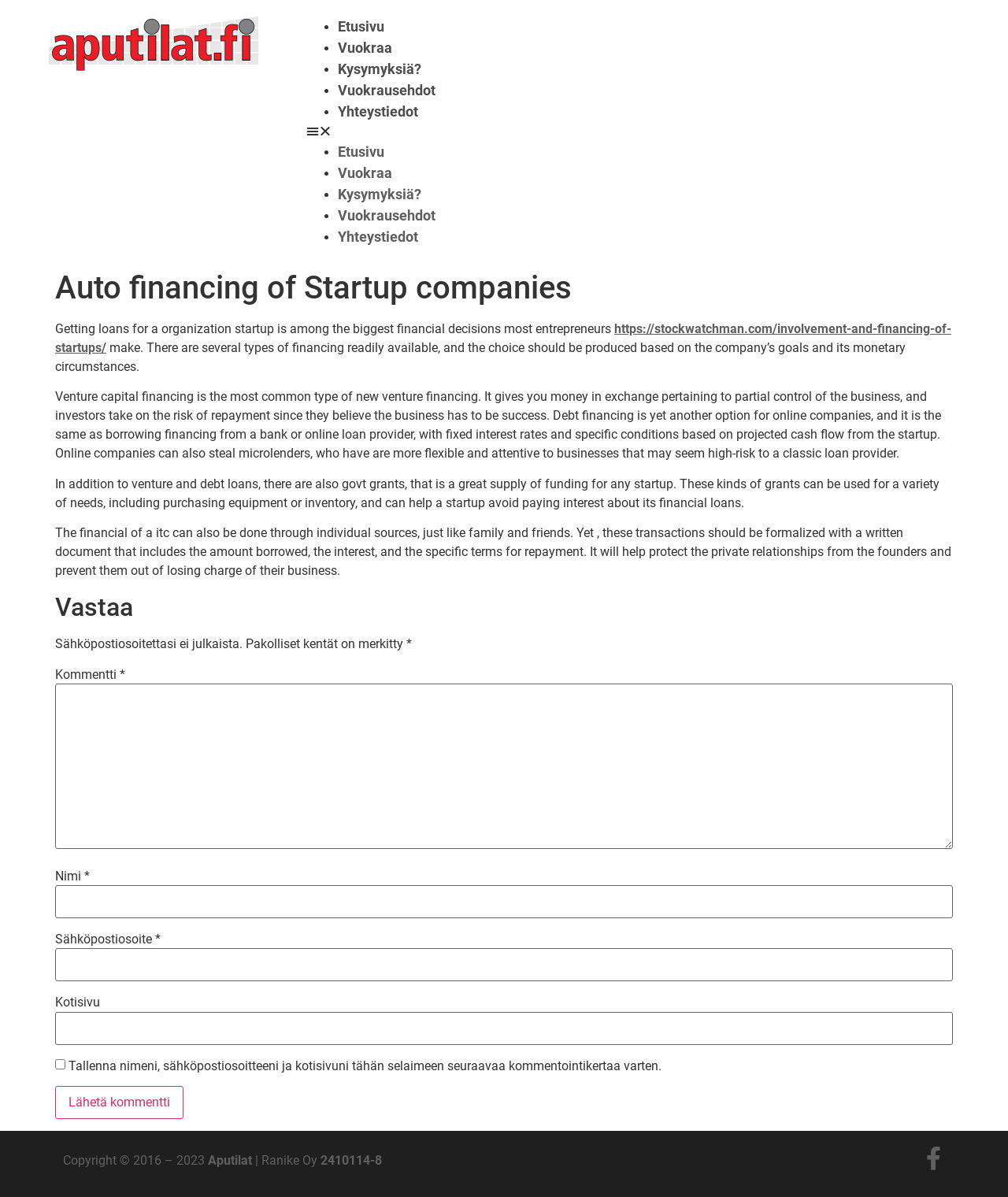Given the description: "parent_node: Kotisivu name="url"", determine the bounding box coordinates of the UI element. The coordinates should be formatted as four float numbers between 0 and 1, [left, top, right, bottom].

[0.055, 0.845, 0.945, 0.873]